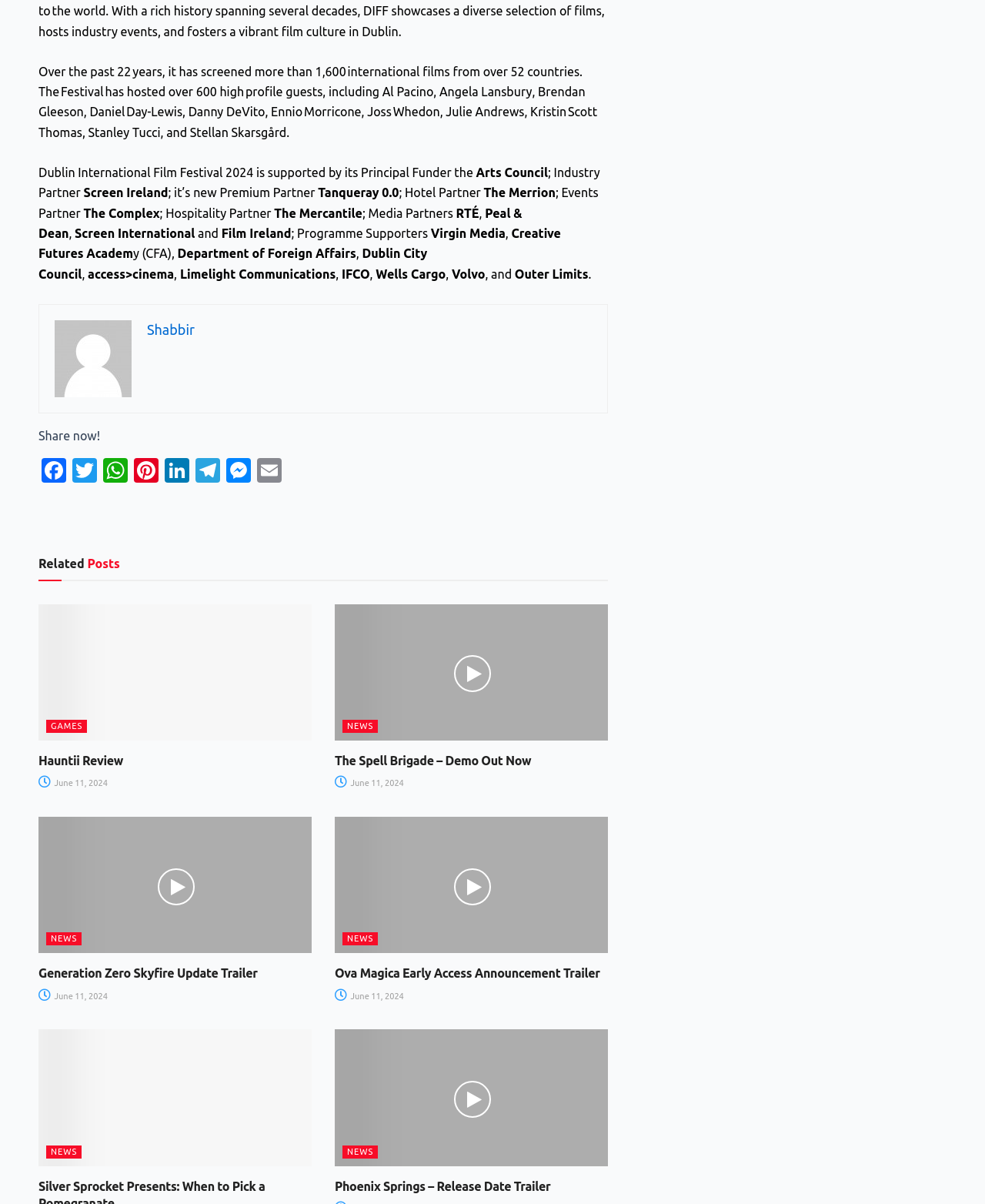Please determine the bounding box coordinates of the element to click on in order to accomplish the following task: "Share now!". Ensure the coordinates are four float numbers ranging from 0 to 1, i.e., [left, top, right, bottom].

[0.039, 0.356, 0.102, 0.368]